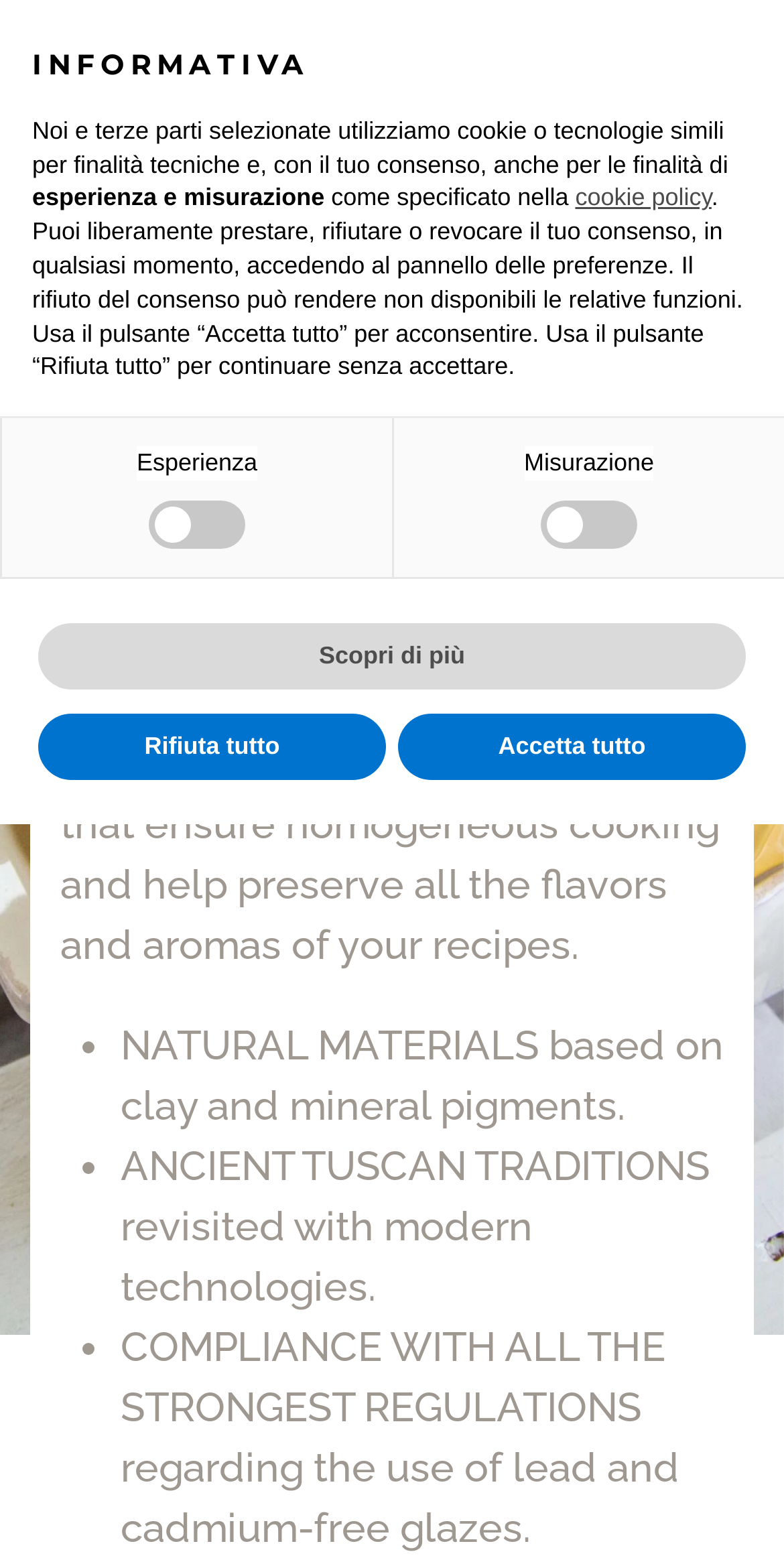Give a one-word or short-phrase answer to the following question: 
What is the purpose of the button 'Open menu'?

To open the menu